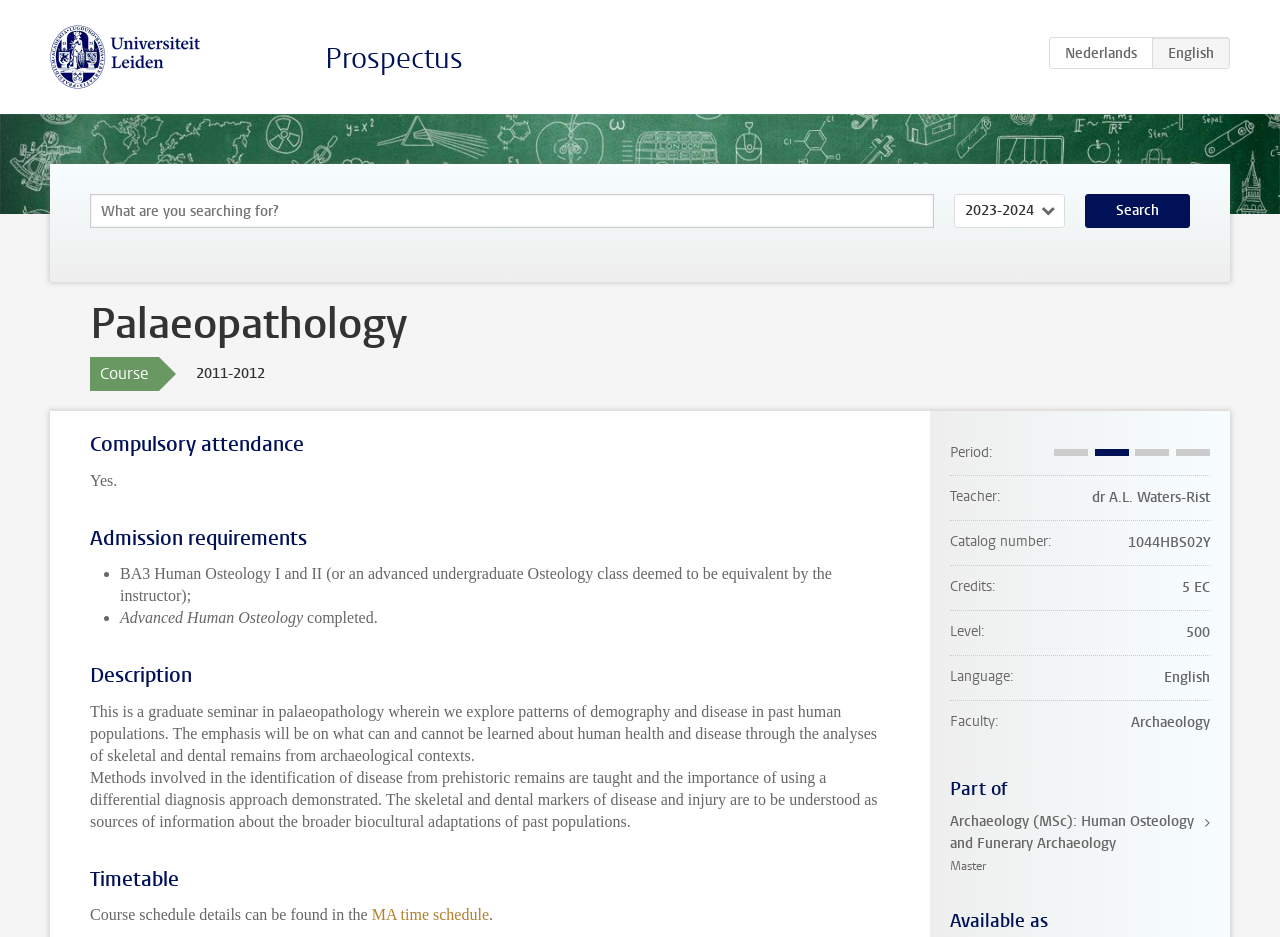Please determine the bounding box coordinates of the area that needs to be clicked to complete this task: 'Click on the link to the MA time schedule'. The coordinates must be four float numbers between 0 and 1, formatted as [left, top, right, bottom].

[0.29, 0.967, 0.382, 0.985]